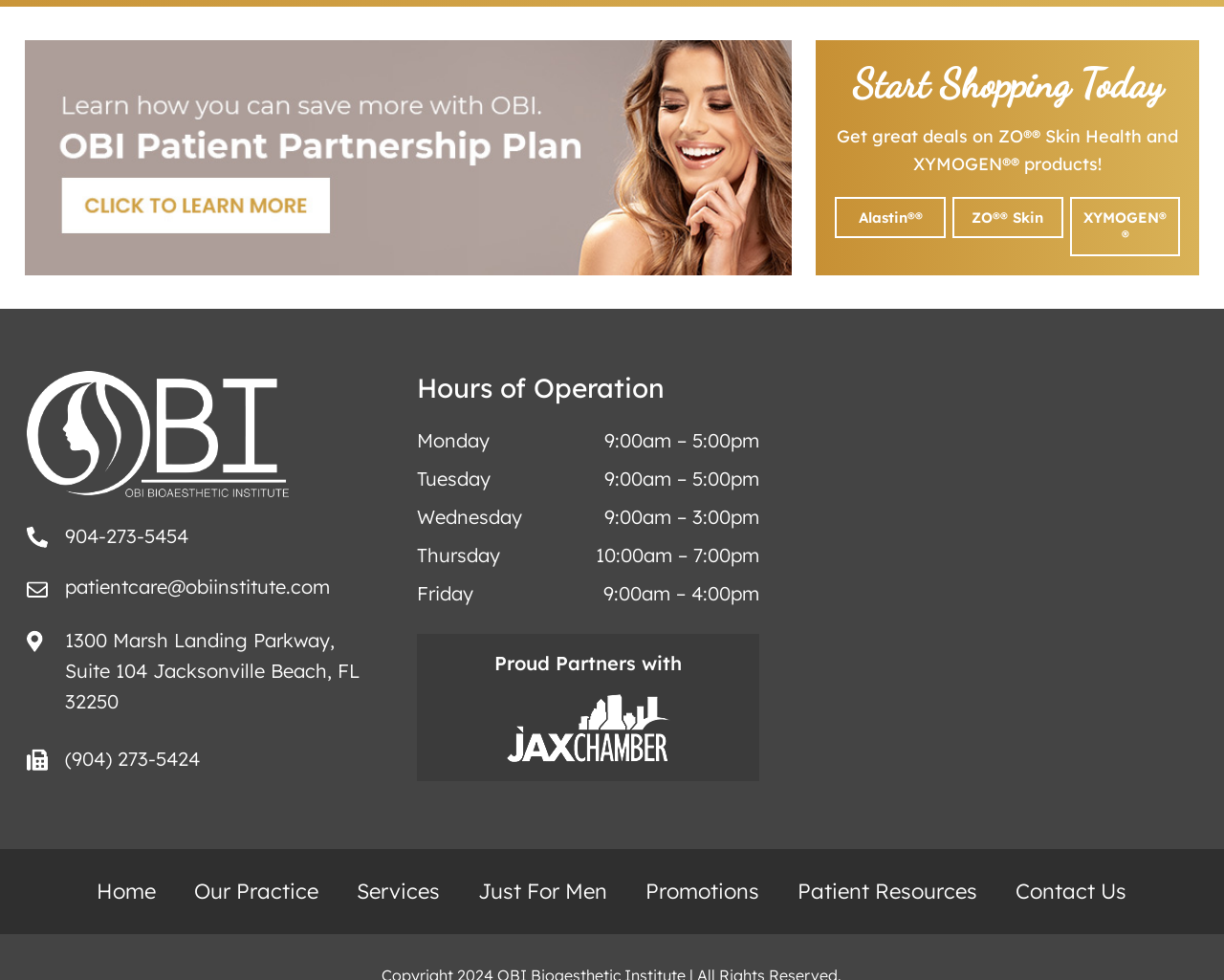Given the description "Just For Men", determine the bounding box of the corresponding UI element.

[0.391, 0.894, 0.496, 0.926]